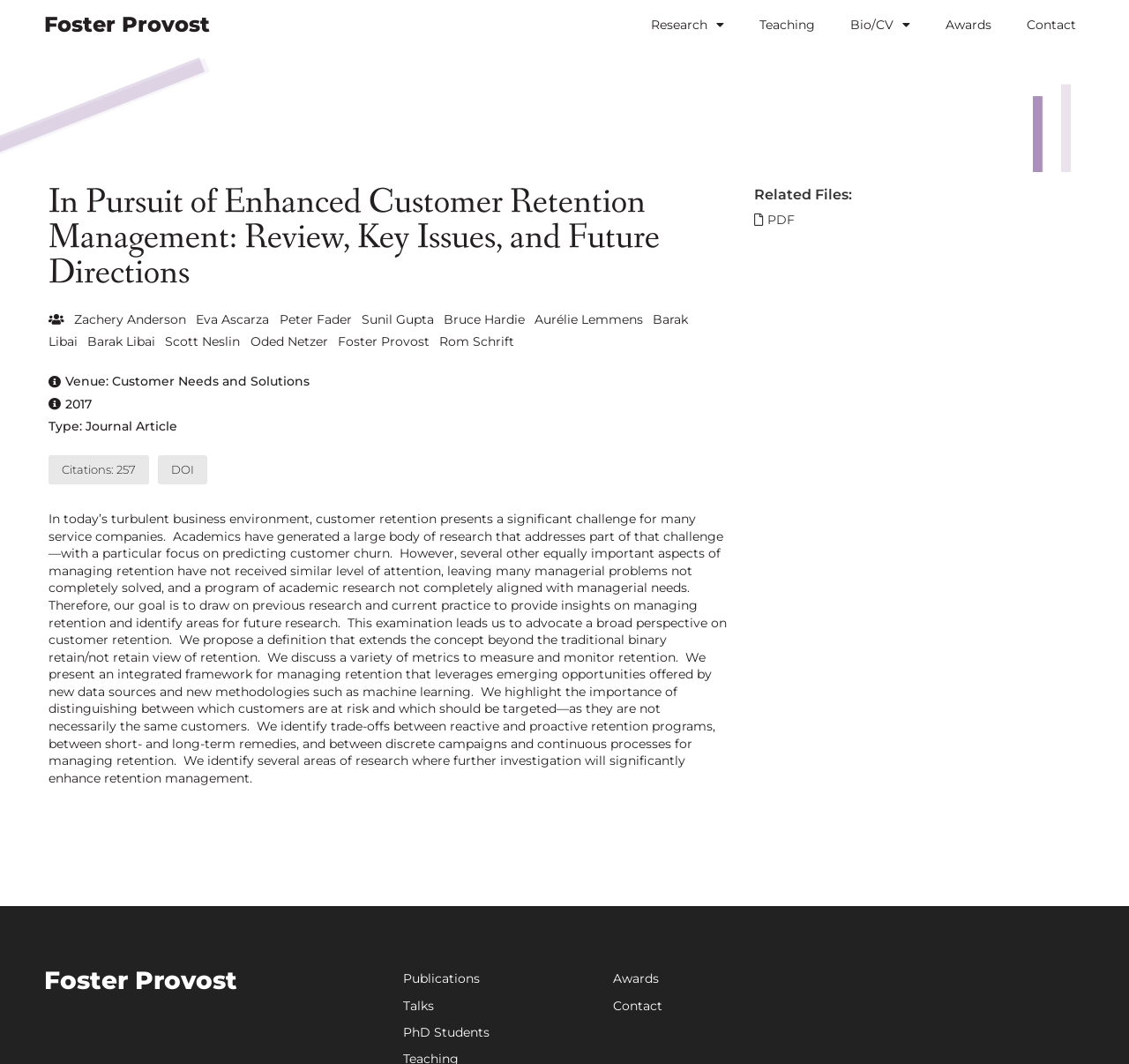Locate the bounding box coordinates of the clickable area needed to fulfill the instruction: "Download PDF".

[0.668, 0.199, 0.704, 0.214]